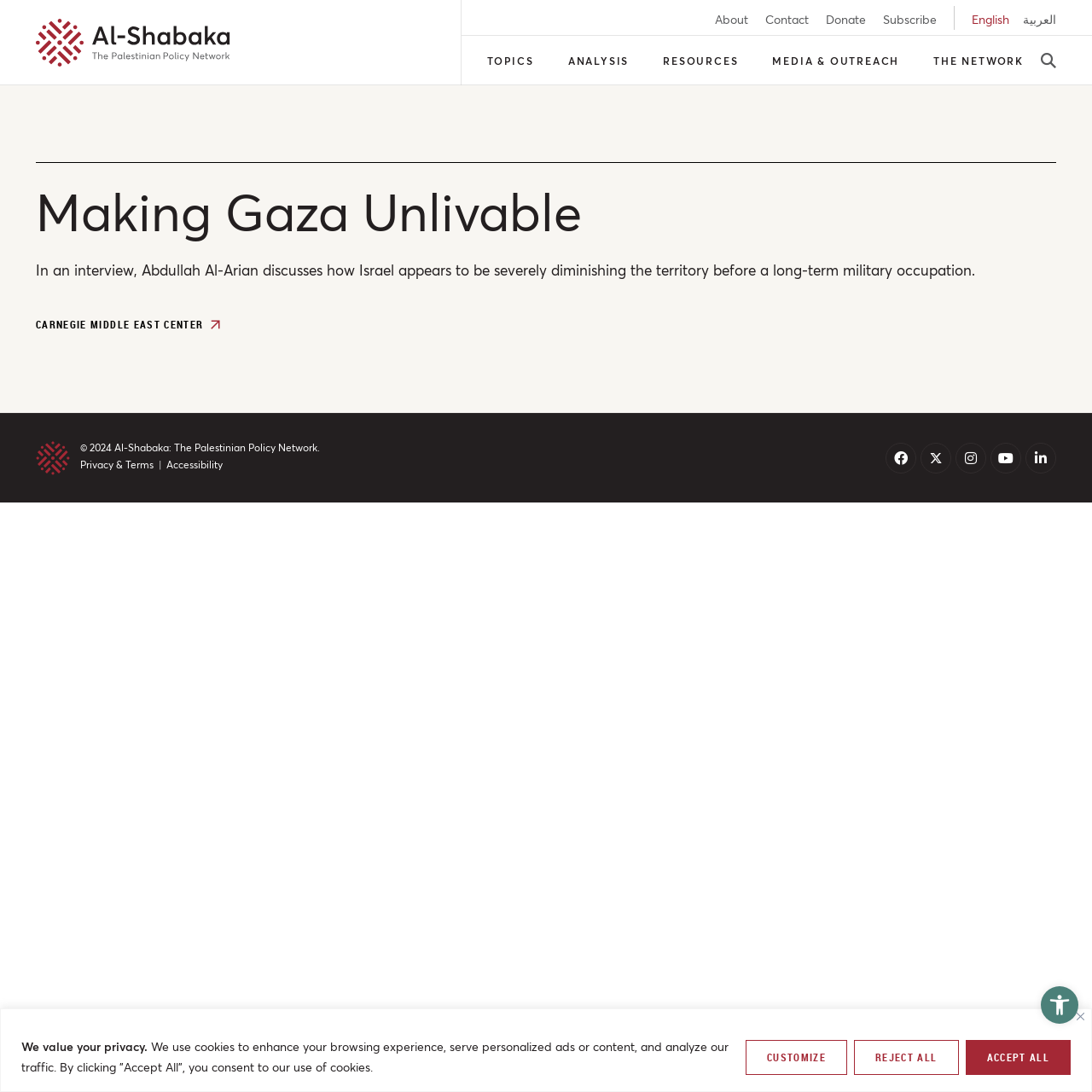Based on the element description, predict the bounding box coordinates (top-left x, top-left y, bottom-right x, bottom-right y) for the UI element in the screenshot: The Network

[0.855, 0.041, 0.938, 0.07]